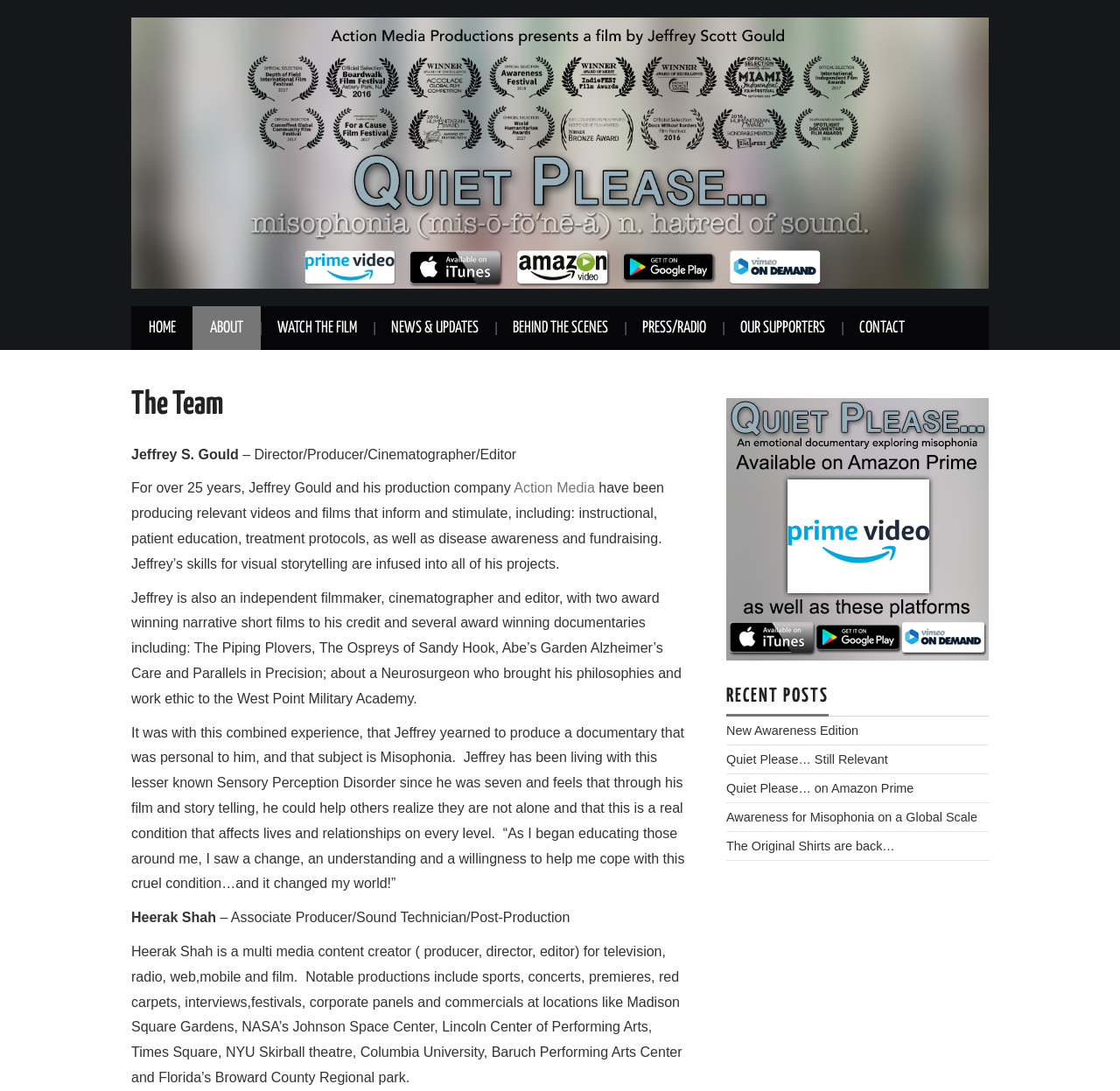Show me the bounding box coordinates of the clickable region to achieve the task as per the instruction: "Check out the 'RECENT POSTS' section".

[0.648, 0.377, 0.883, 0.657]